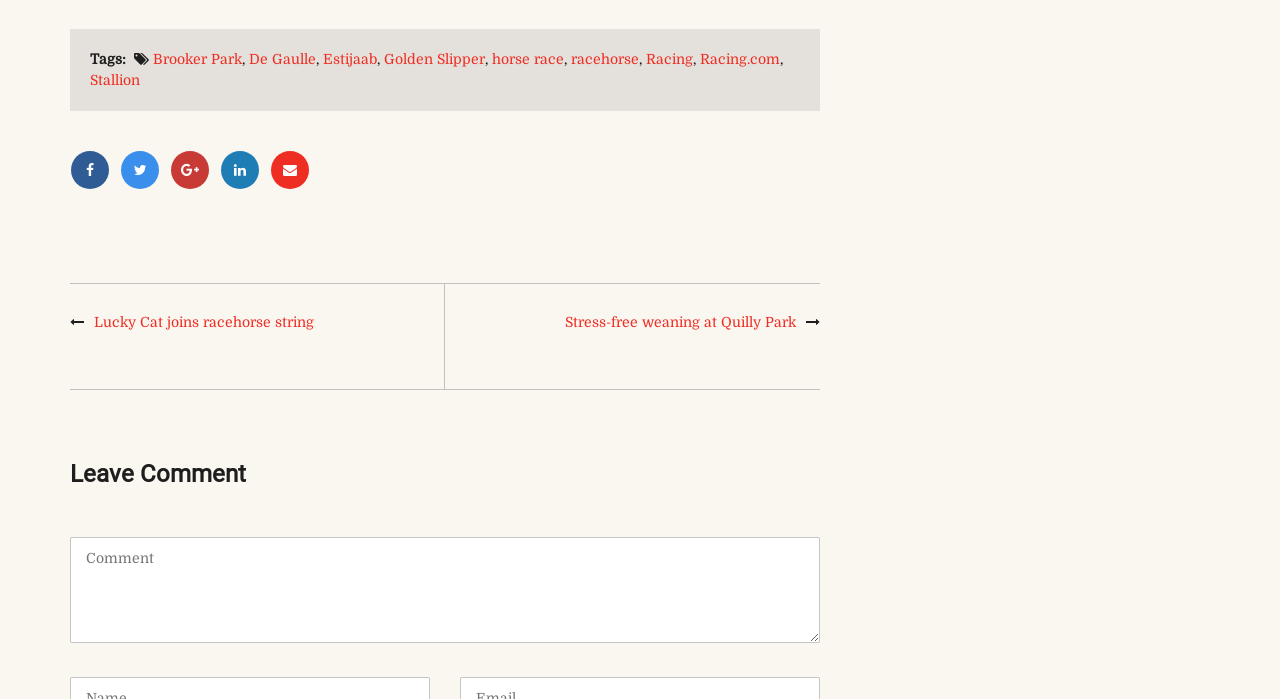What are the tags related to horse racing?
From the details in the image, answer the question comprehensively.

The webpage contains a list of tags related to horse racing, which can be found in the top section of the page. The tags include Brooker Park, De Gaulle, Estijaab, Golden Slipper, horse race, racehorse, Racing, Racing.com, and Stallion.